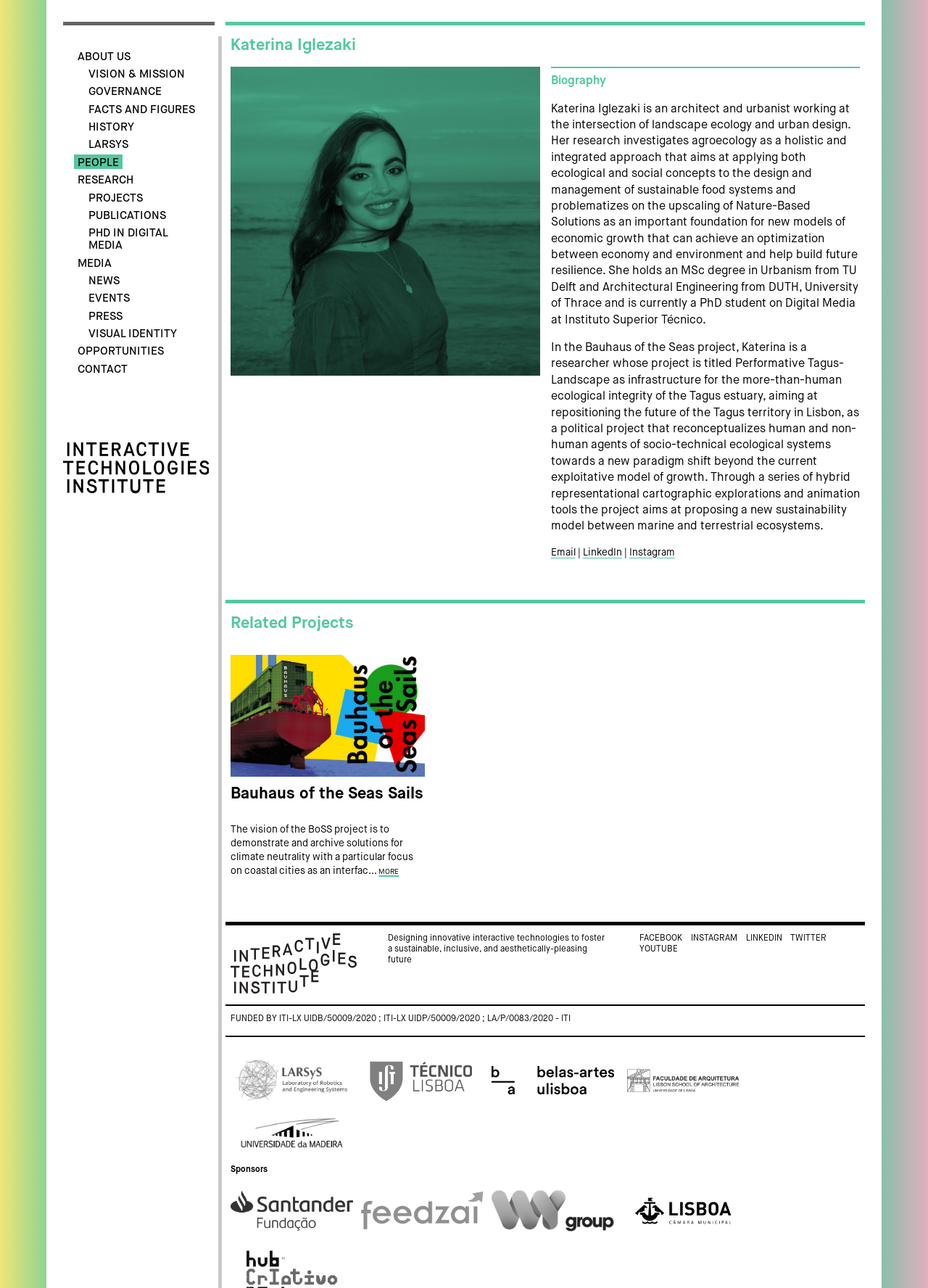What is Katerina Iglezaki's profession?
Based on the image, provide your answer in one word or phrase.

Architect and urbanist